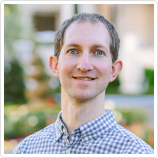What is the topic of the blog?
Please provide a single word or phrase as the answer based on the screenshot.

Memory management in programming